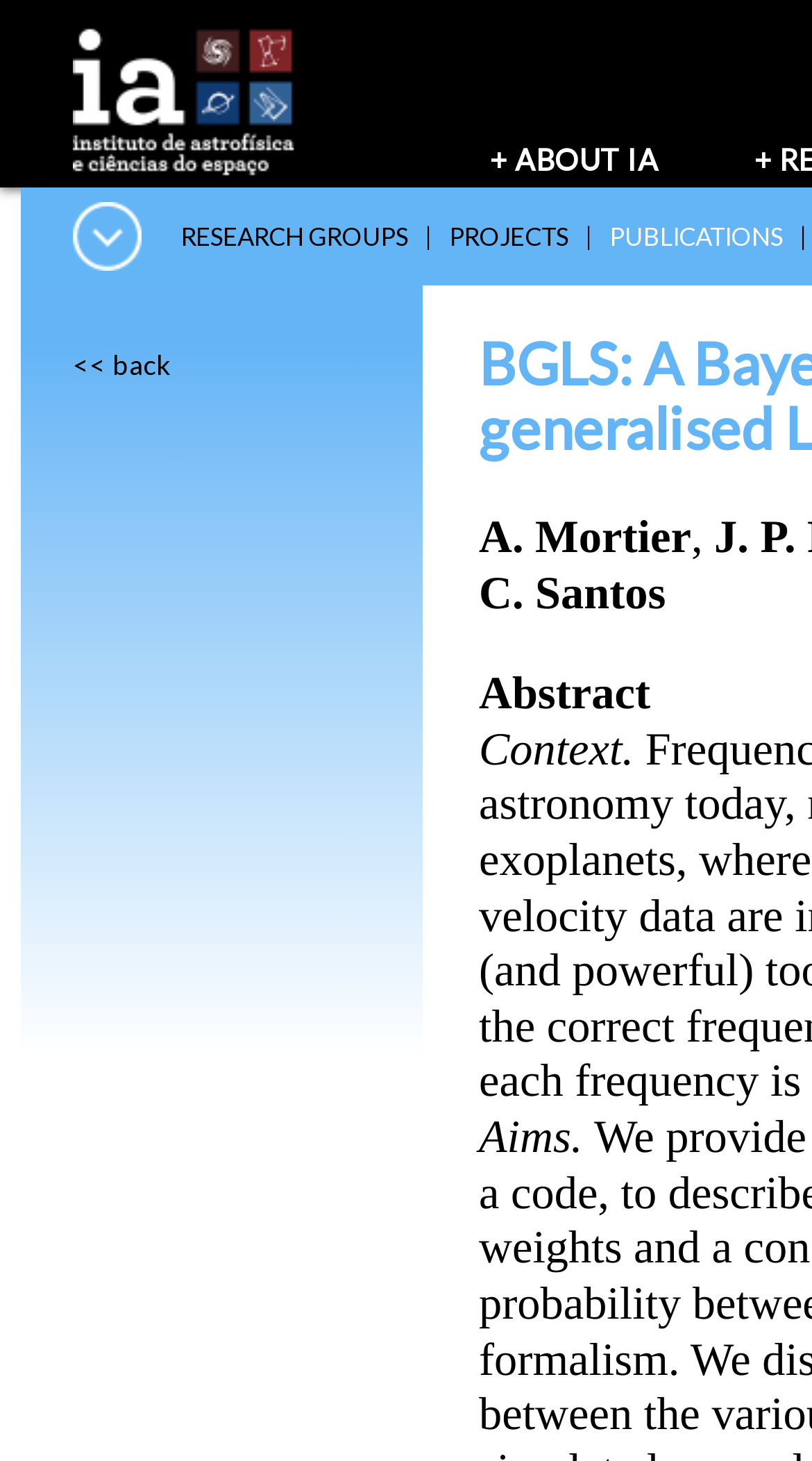Please give a one-word or short phrase response to the following question: 
What is the purpose of the link '<< back'?

To go back to previous page